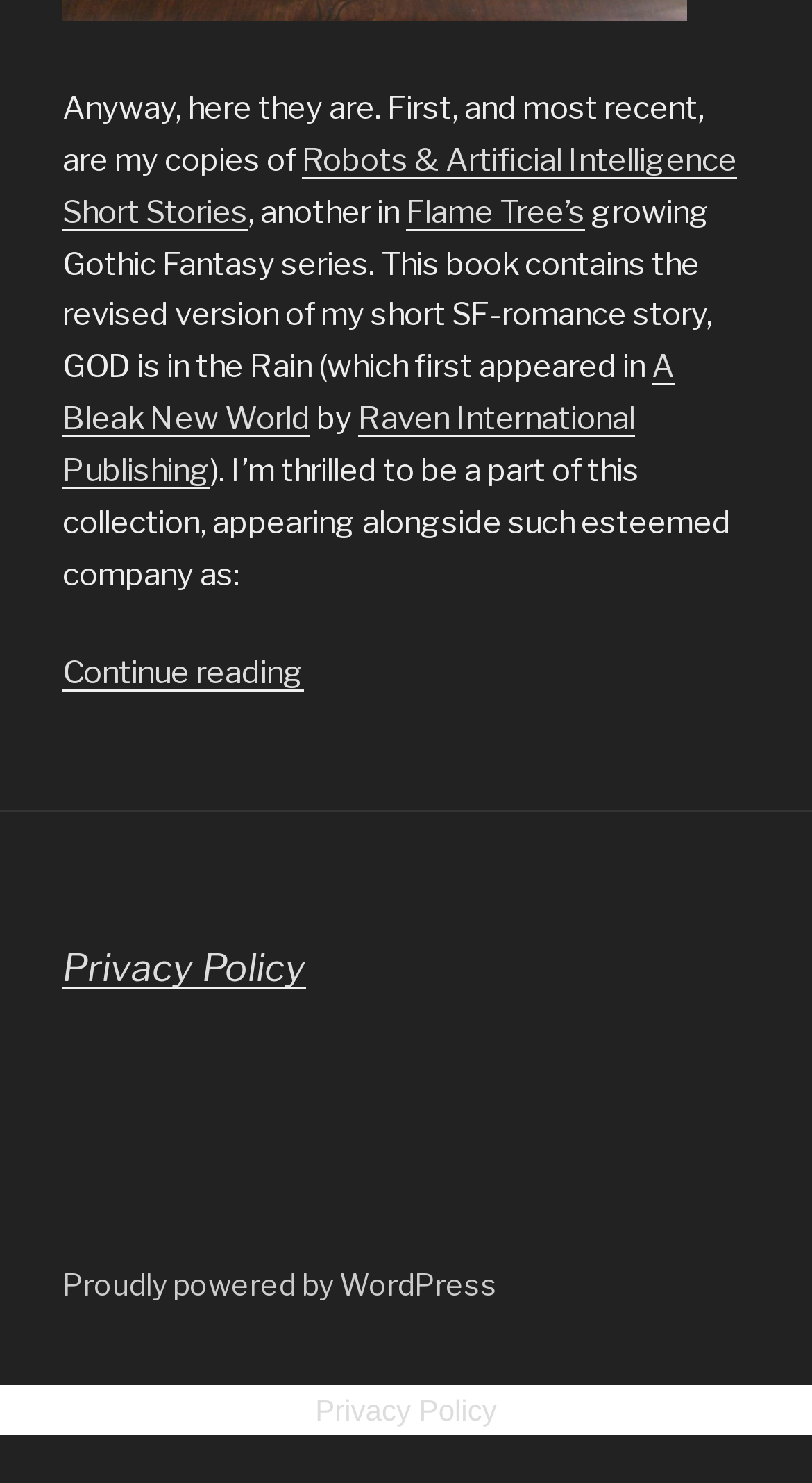Find the bounding box coordinates of the clickable area that will achieve the following instruction: "Read the September 2018 post".

[0.077, 0.441, 0.374, 0.467]